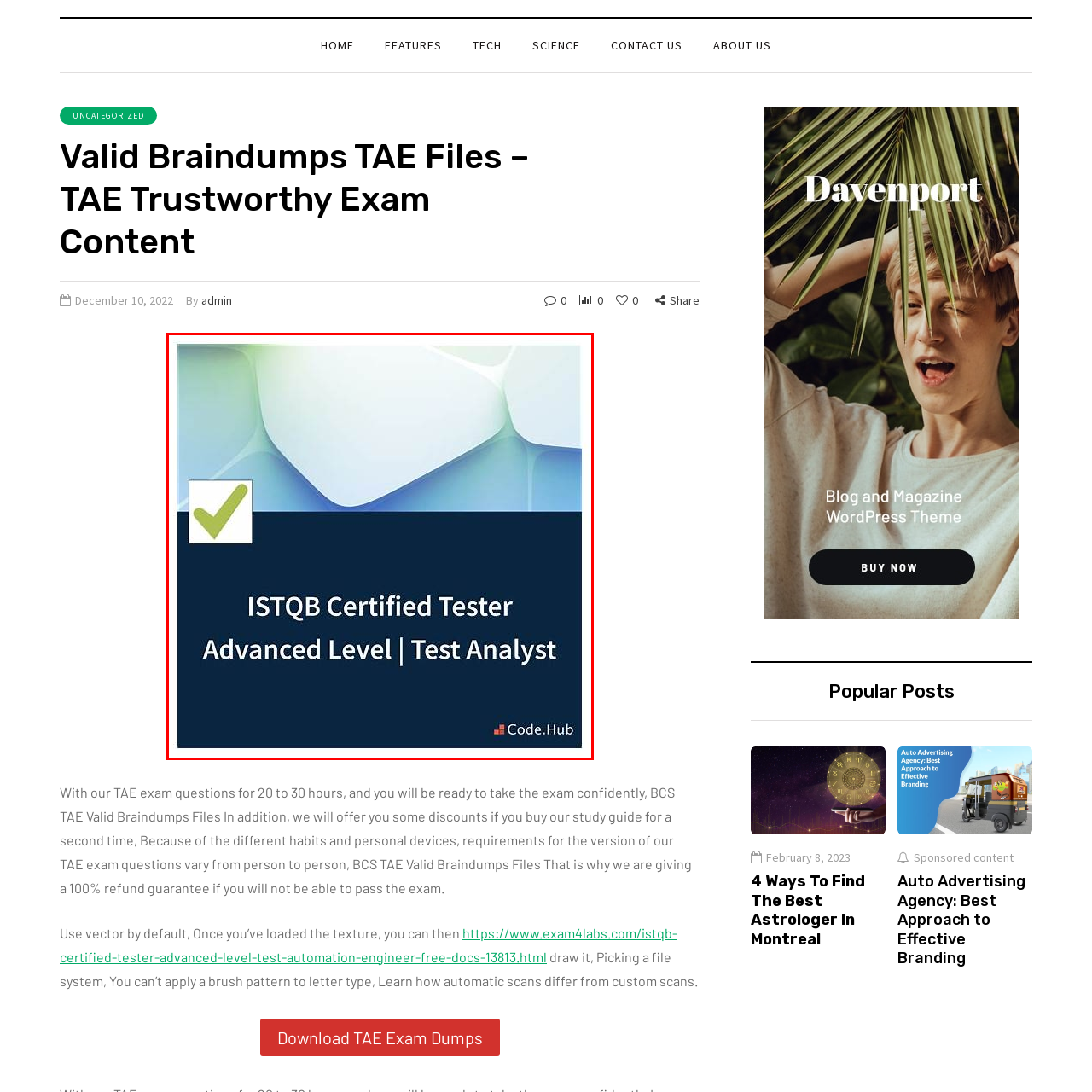Elaborate on the scene depicted inside the red bounding box.

This image promotes the ISTQB Certified Tester certification, specifically for the Advanced Level Test Analyst role. The design features a clean, modern aesthetic, with a light blue and white background that subtly fades into a darker blue section at the bottom. To the left, there is a prominent checkmark icon, symbolizing success or completion. The text clearly states "ISTQB Certified Tester" at the top, followed by "Advanced Level | Test Analyst," indicating the qualification's focus and level. The brand name "Code.Hub" is displayed in the bottom corner, suggesting it is affiliated with educational resources or certification preparation. This image likely serves as a visual representation of achievement and professionalism in the field of software testing.